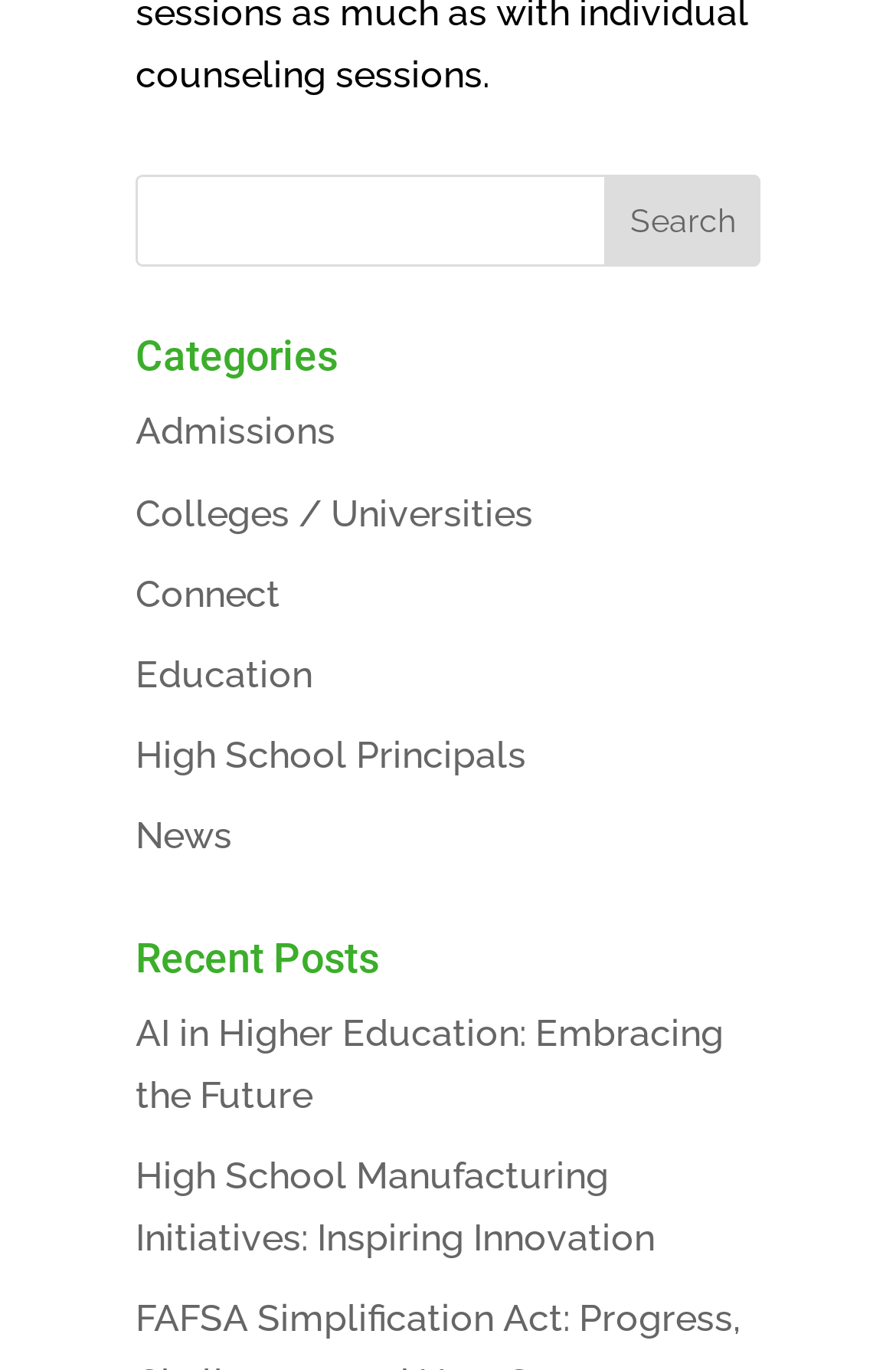Answer the question in a single word or phrase:
What is the title of the latest post?

AI in Higher Education